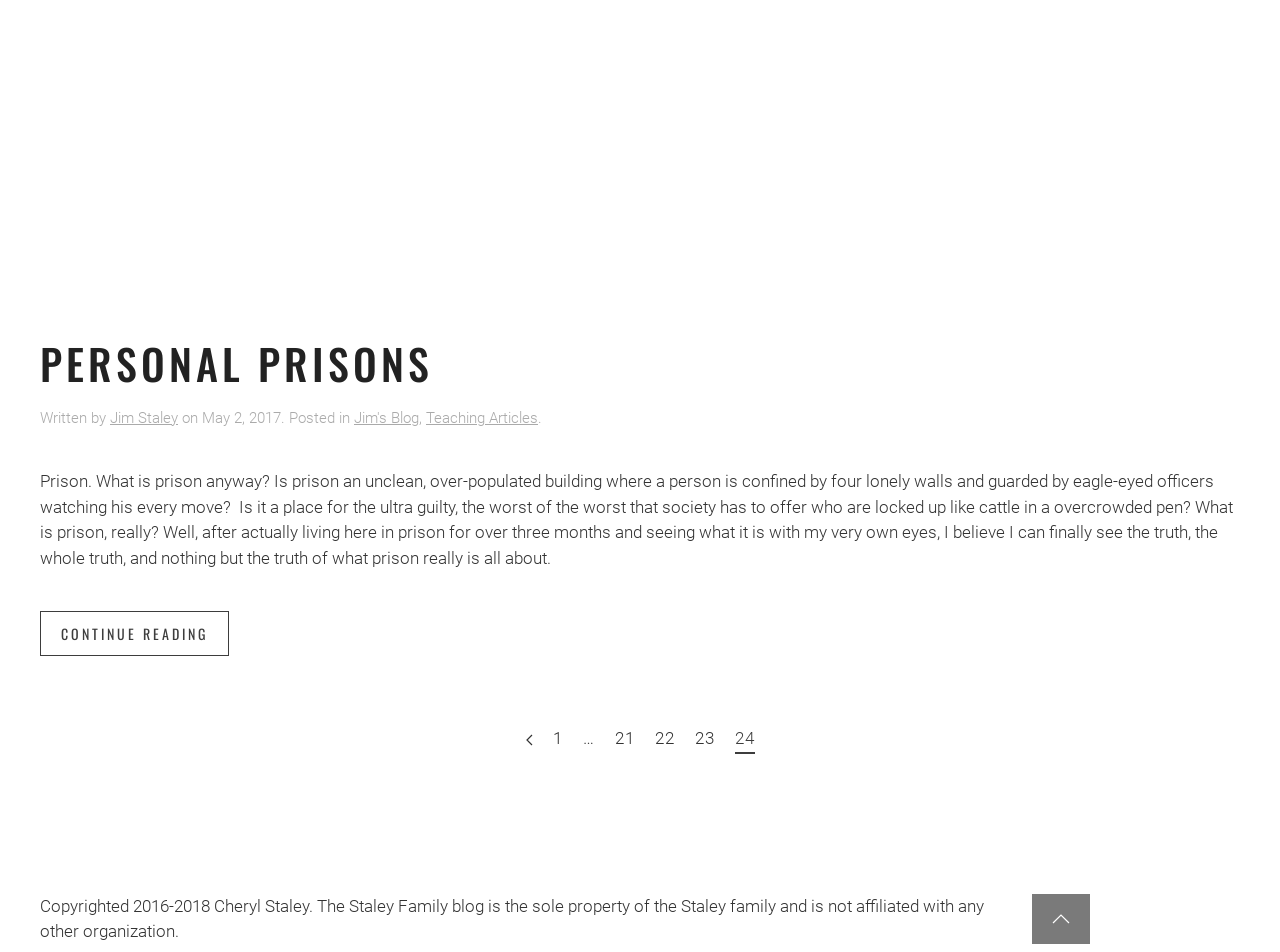Please identify the coordinates of the bounding box that should be clicked to fulfill this instruction: "Go to the next page".

[0.48, 0.763, 0.496, 0.792]